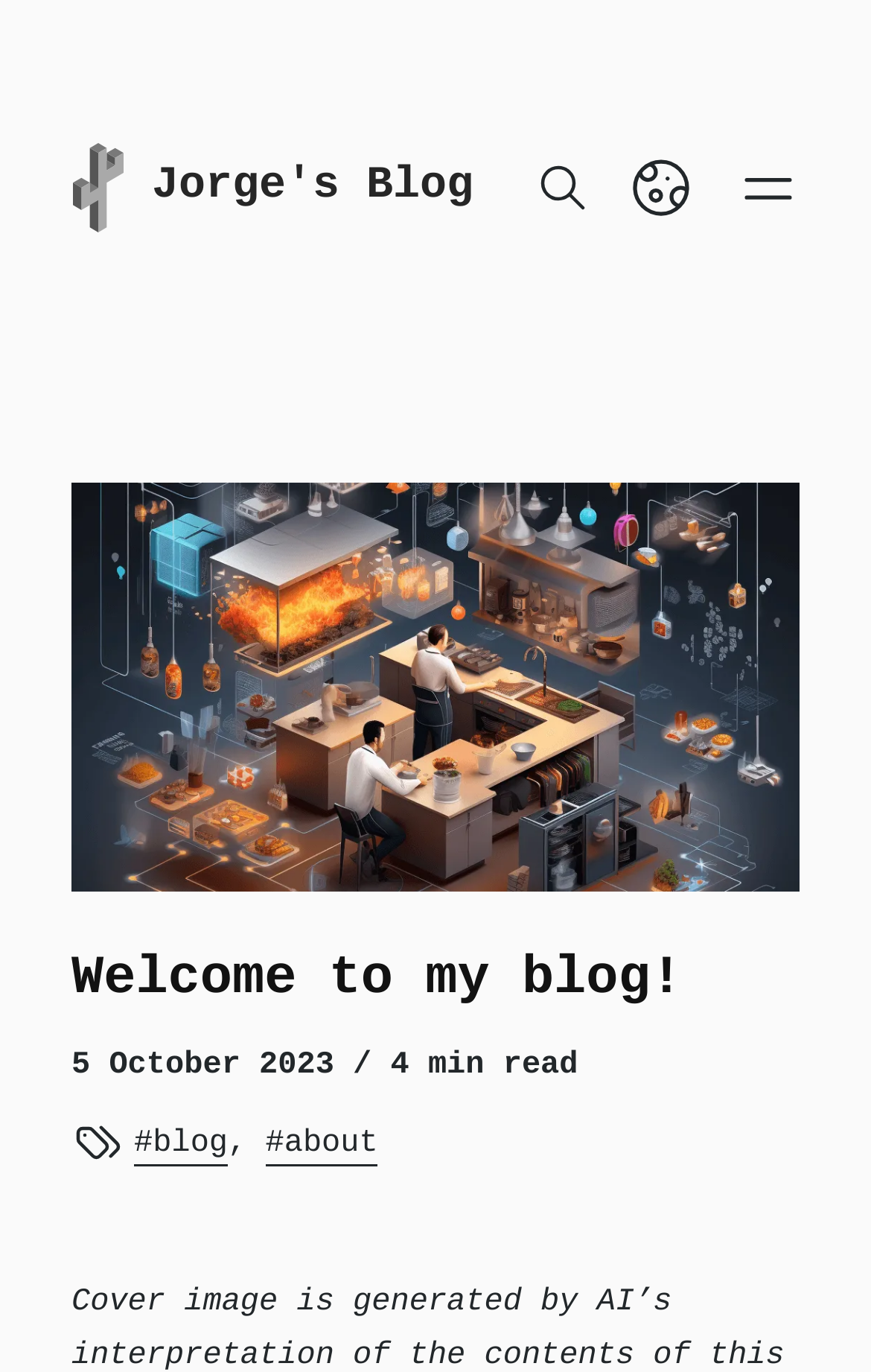Reply to the question with a single word or phrase:
How many minutes does it take to read the latest article?

4 min